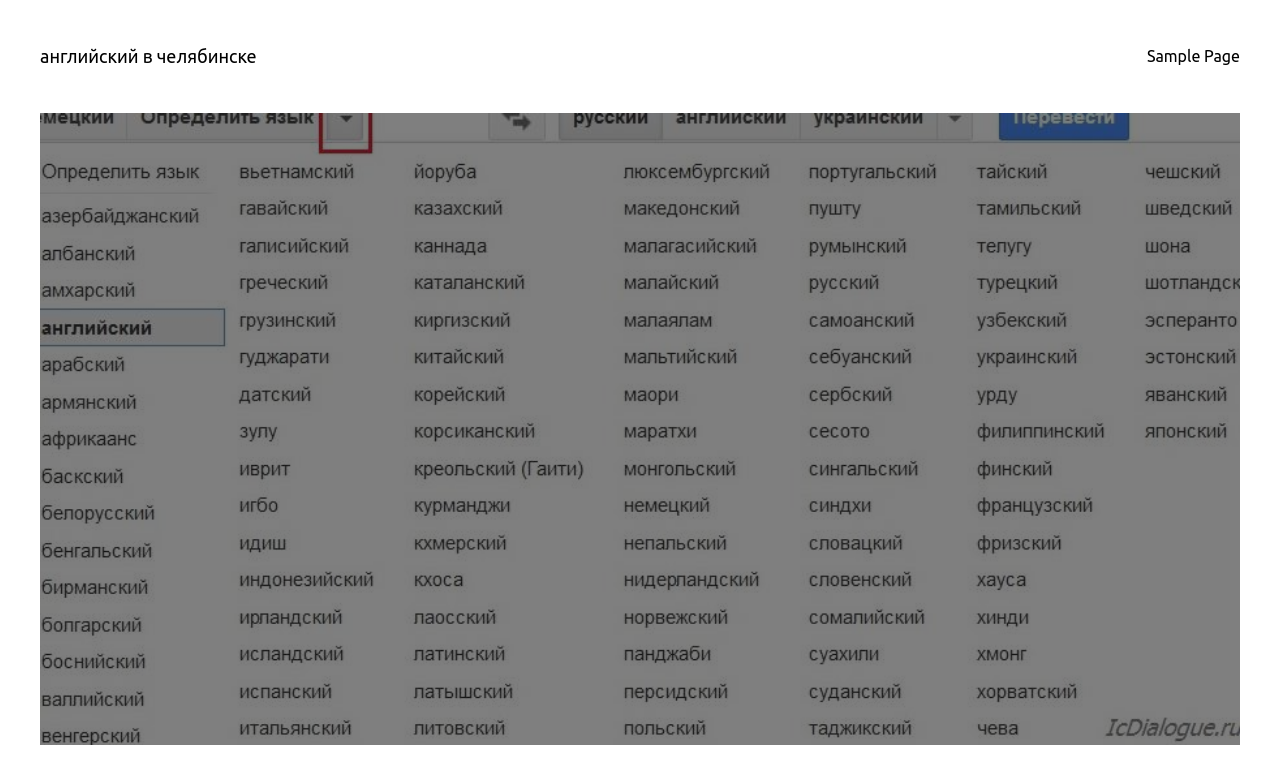Identify the main heading of the webpage and provide its text content.

челябинск перевод на английский гугл лучше